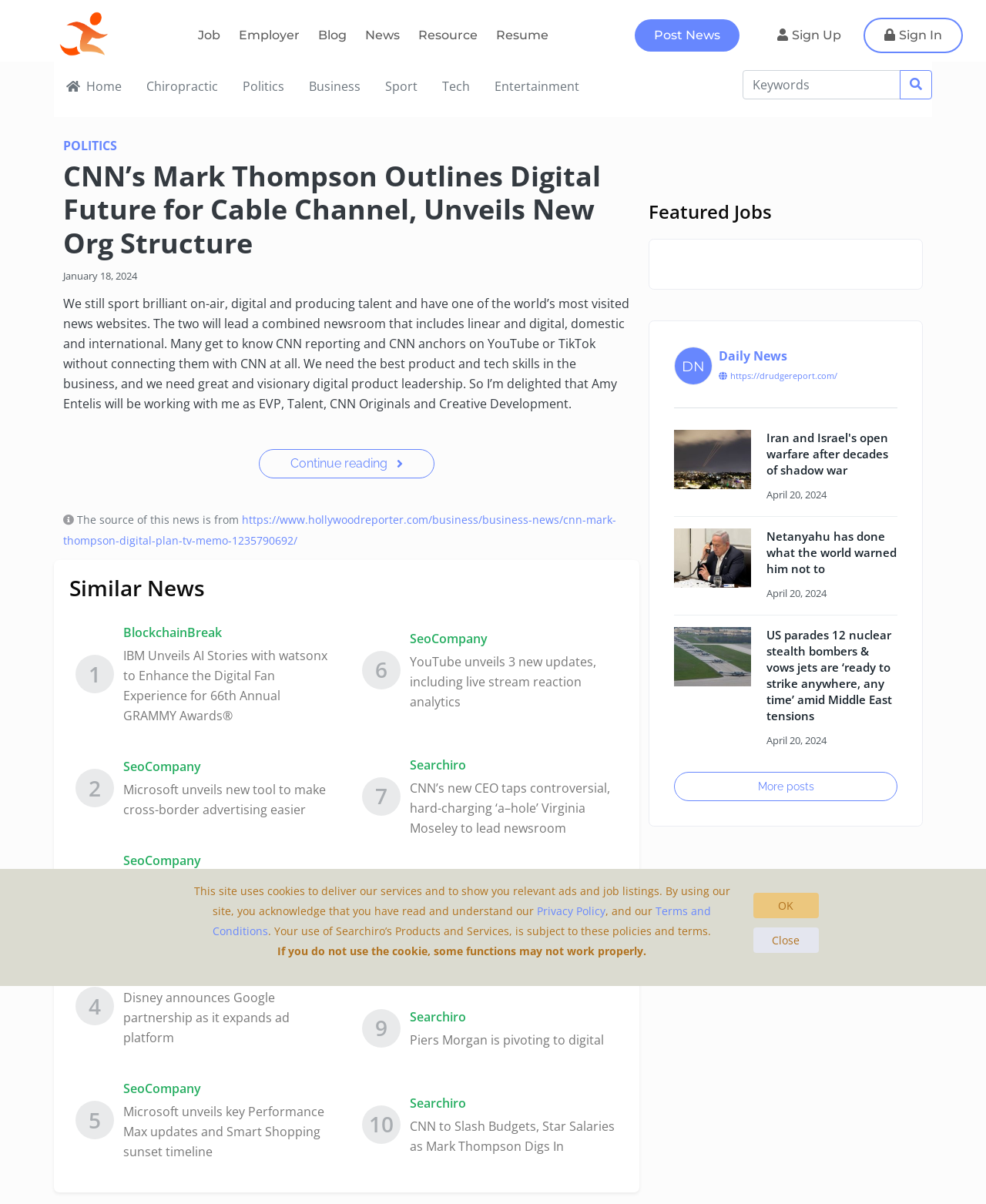Reply to the question with a brief word or phrase: What is the name of the news organization?

CNN